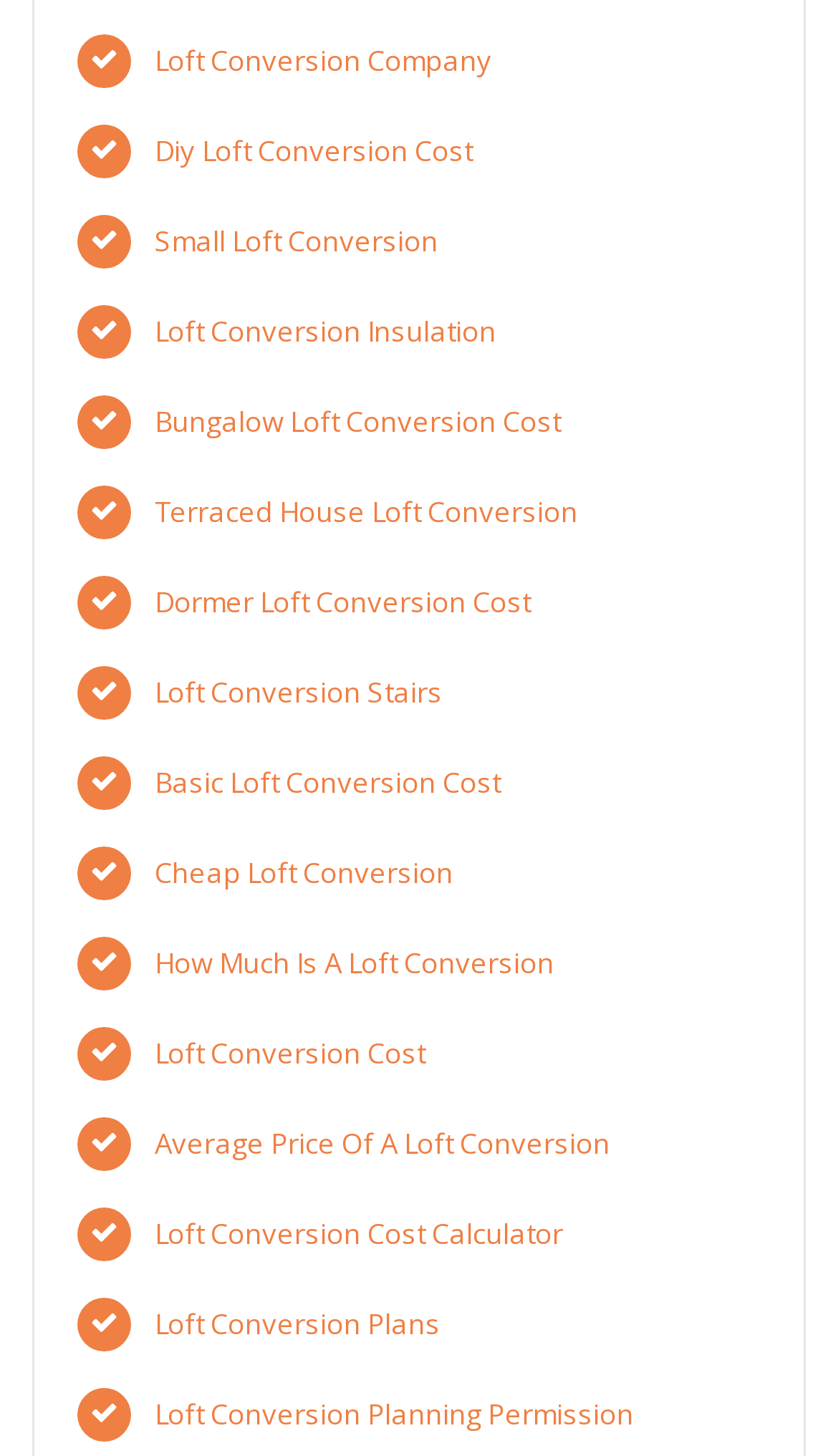Point out the bounding box coordinates of the section to click in order to follow this instruction: "Explore small loft conversion options".

[0.185, 0.152, 0.523, 0.178]